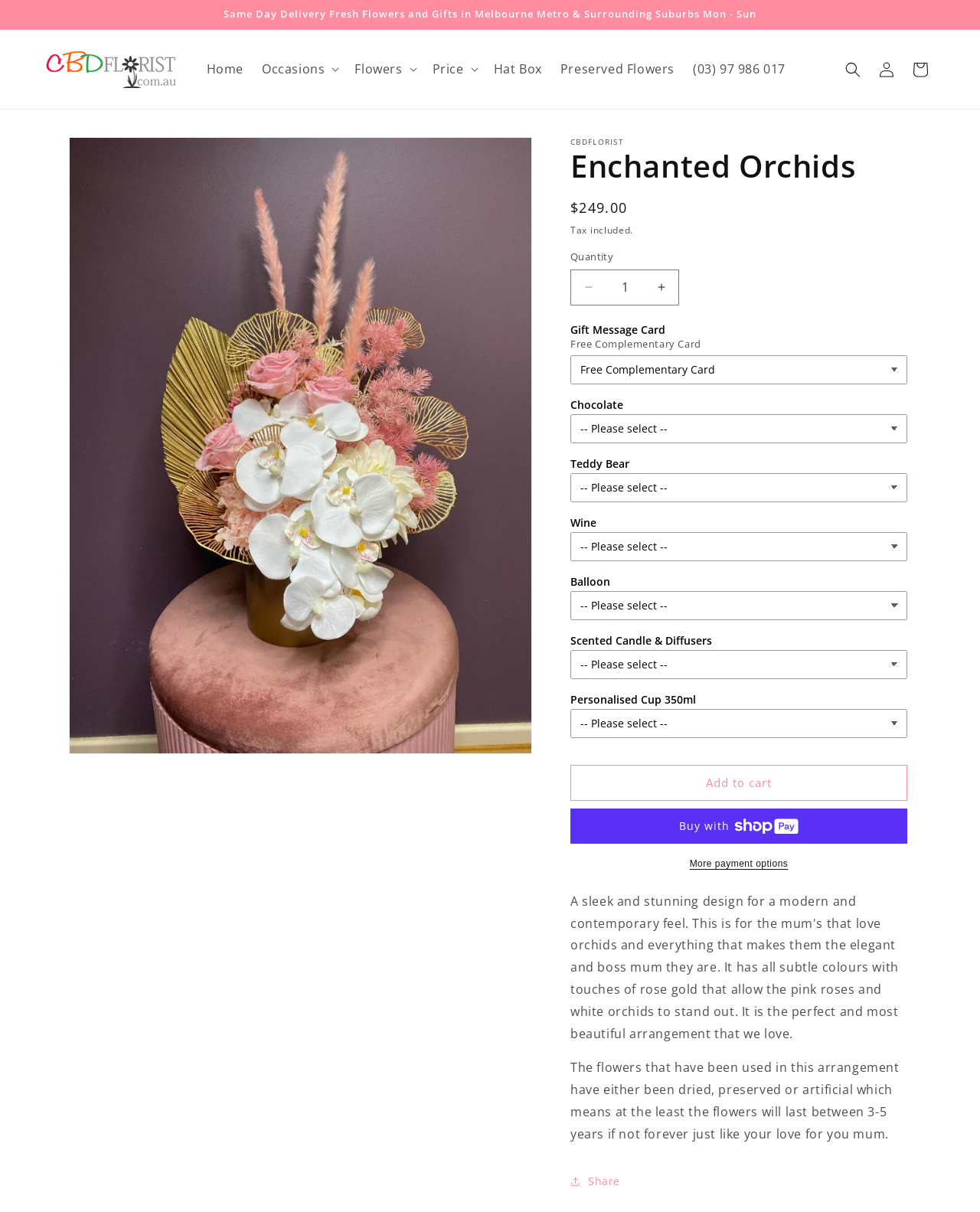Determine the bounding box coordinates for the area that needs to be clicked to fulfill this task: "Search for products". The coordinates must be given as four float numbers between 0 and 1, i.e., [left, top, right, bottom].

[0.853, 0.043, 0.888, 0.071]